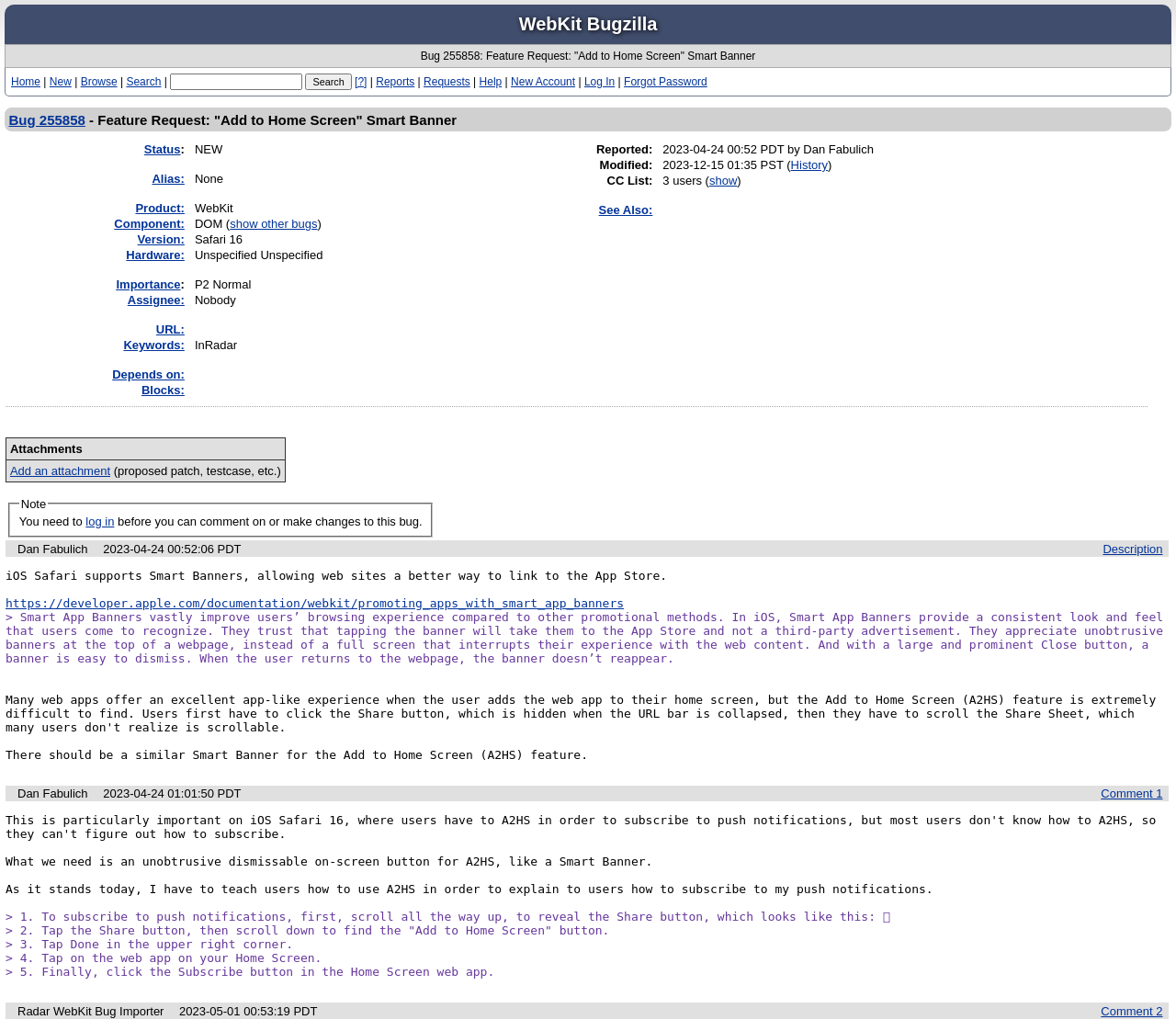Find the bounding box of the element with the following description: "Assignee:". The coordinates must be four float numbers between 0 and 1, formatted as [left, top, right, bottom].

[0.108, 0.284, 0.157, 0.298]